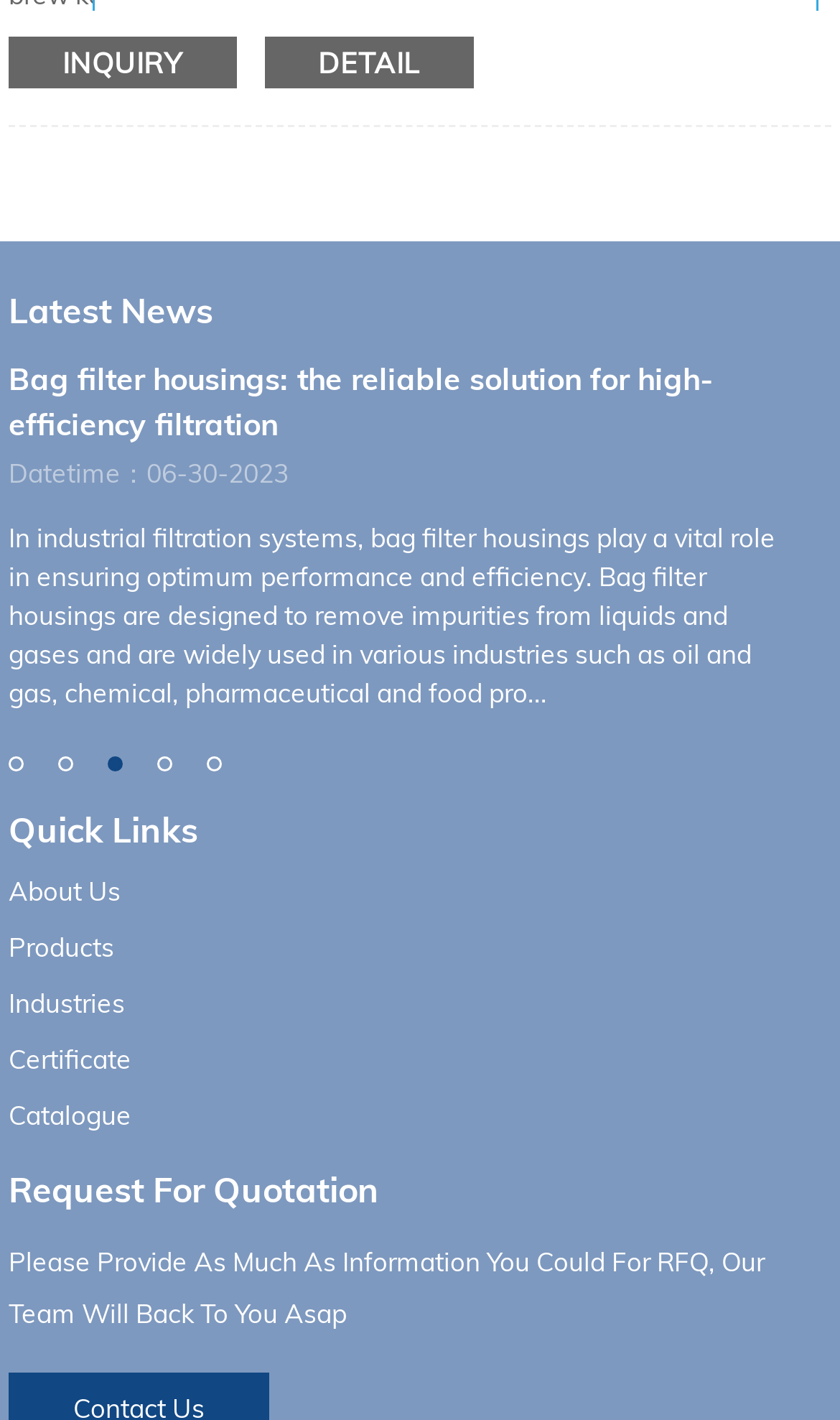Extract the bounding box coordinates for the UI element described by the text: "About Us". The coordinates should be in the form of [left, top, right, bottom] with values between 0 and 1.

[0.01, 0.617, 0.143, 0.64]